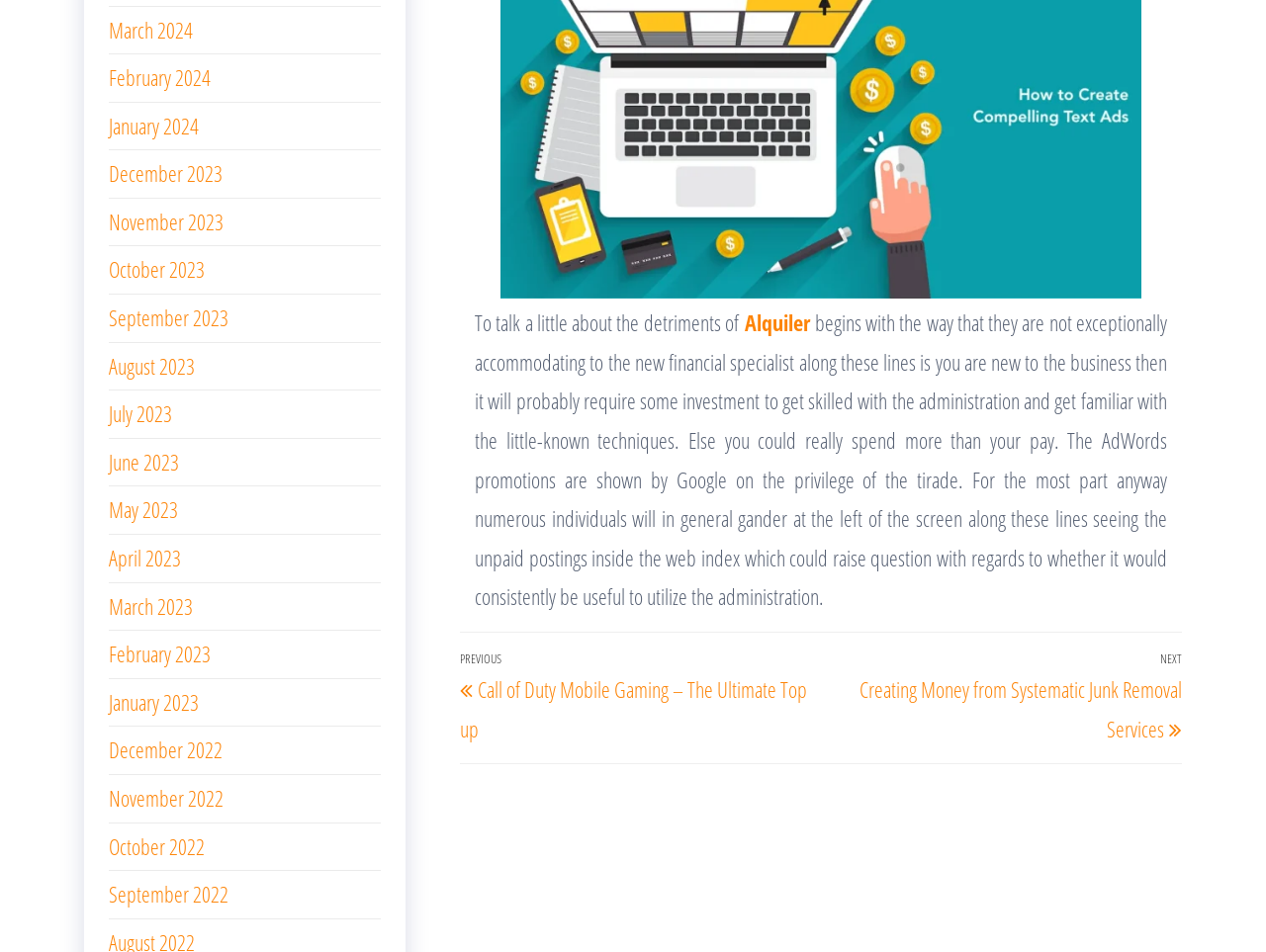Determine the bounding box for the described UI element: "Alquiler".

[0.589, 0.323, 0.64, 0.354]